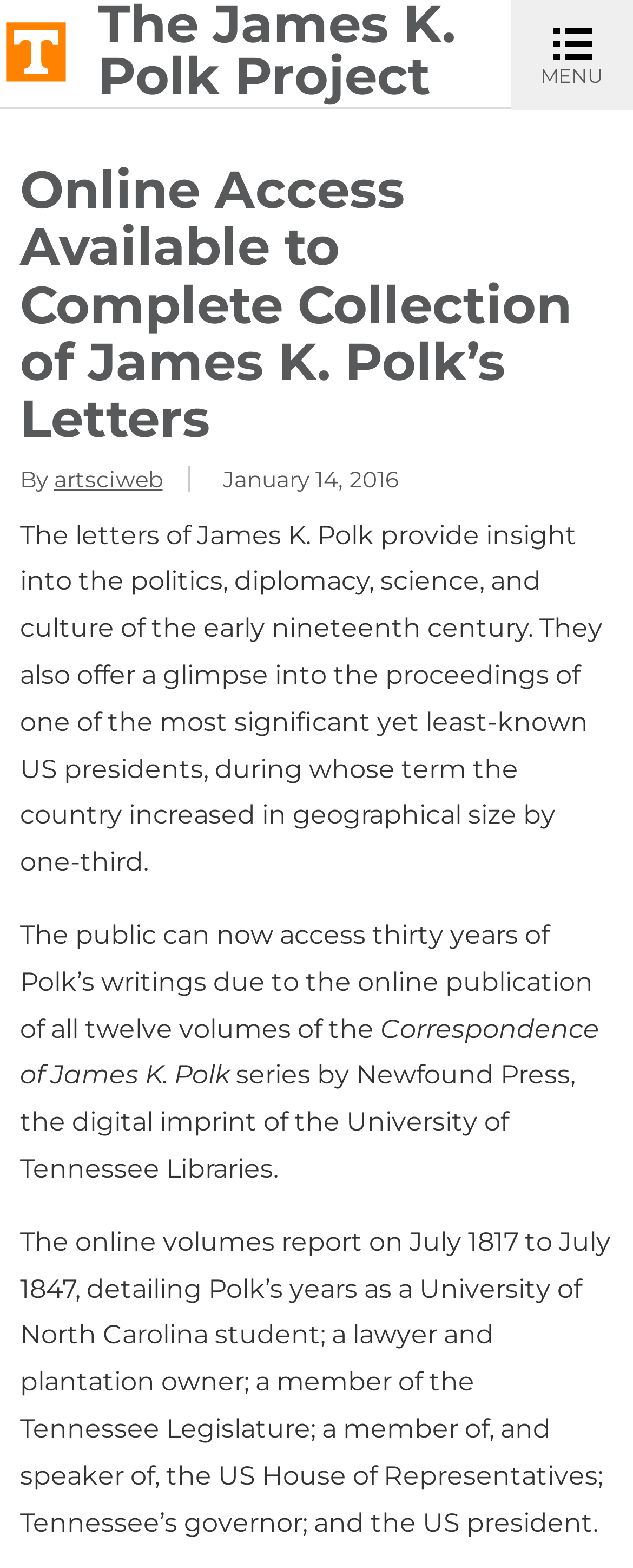Determine the main text heading of the webpage and provide its content.

Online Access Available to Complete Collection of James K. Polk’s Letters